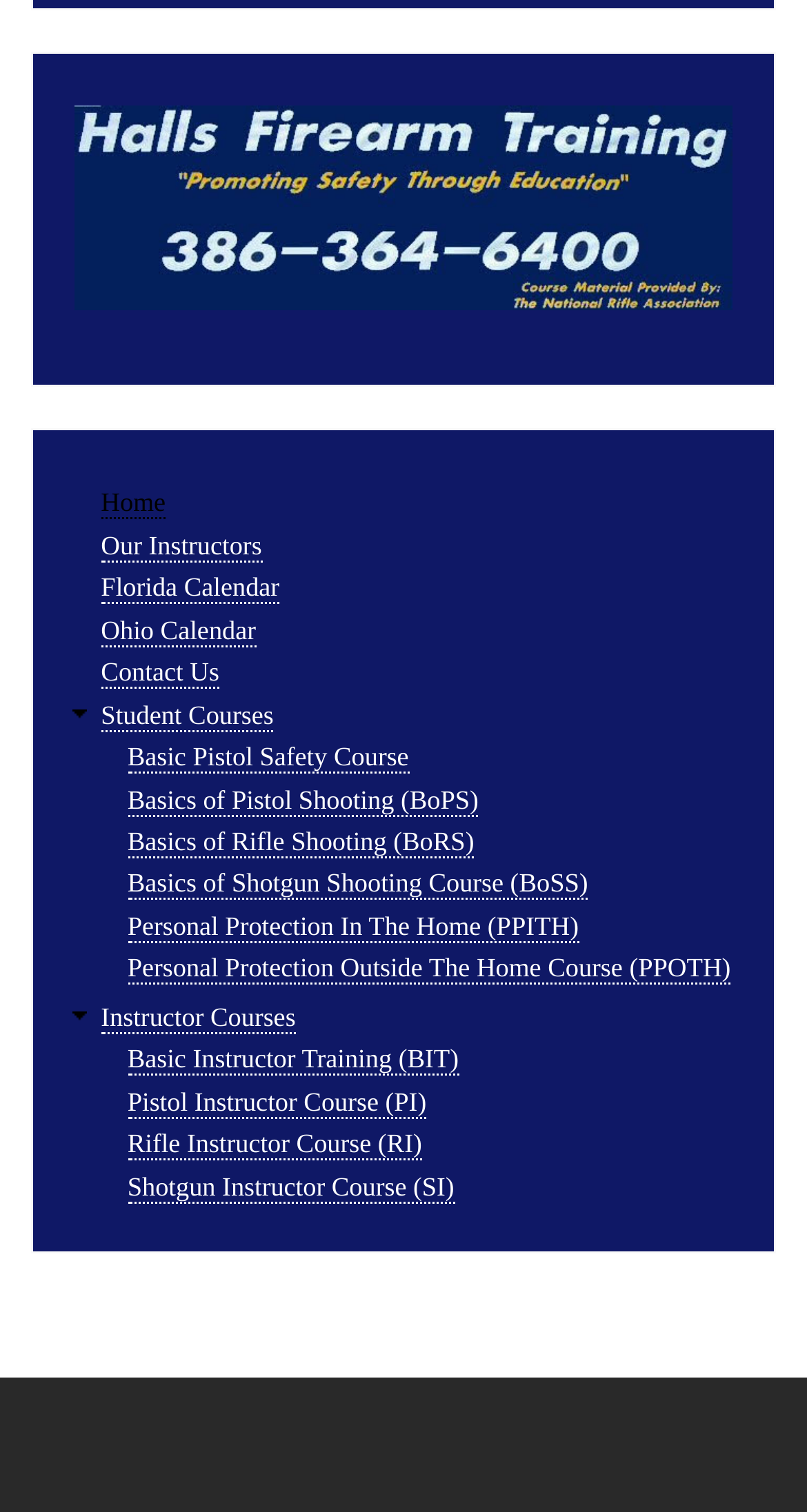Provide the bounding box coordinates of the area you need to click to execute the following instruction: "View the Basic Pistol Safety Course".

[0.158, 0.491, 0.507, 0.512]